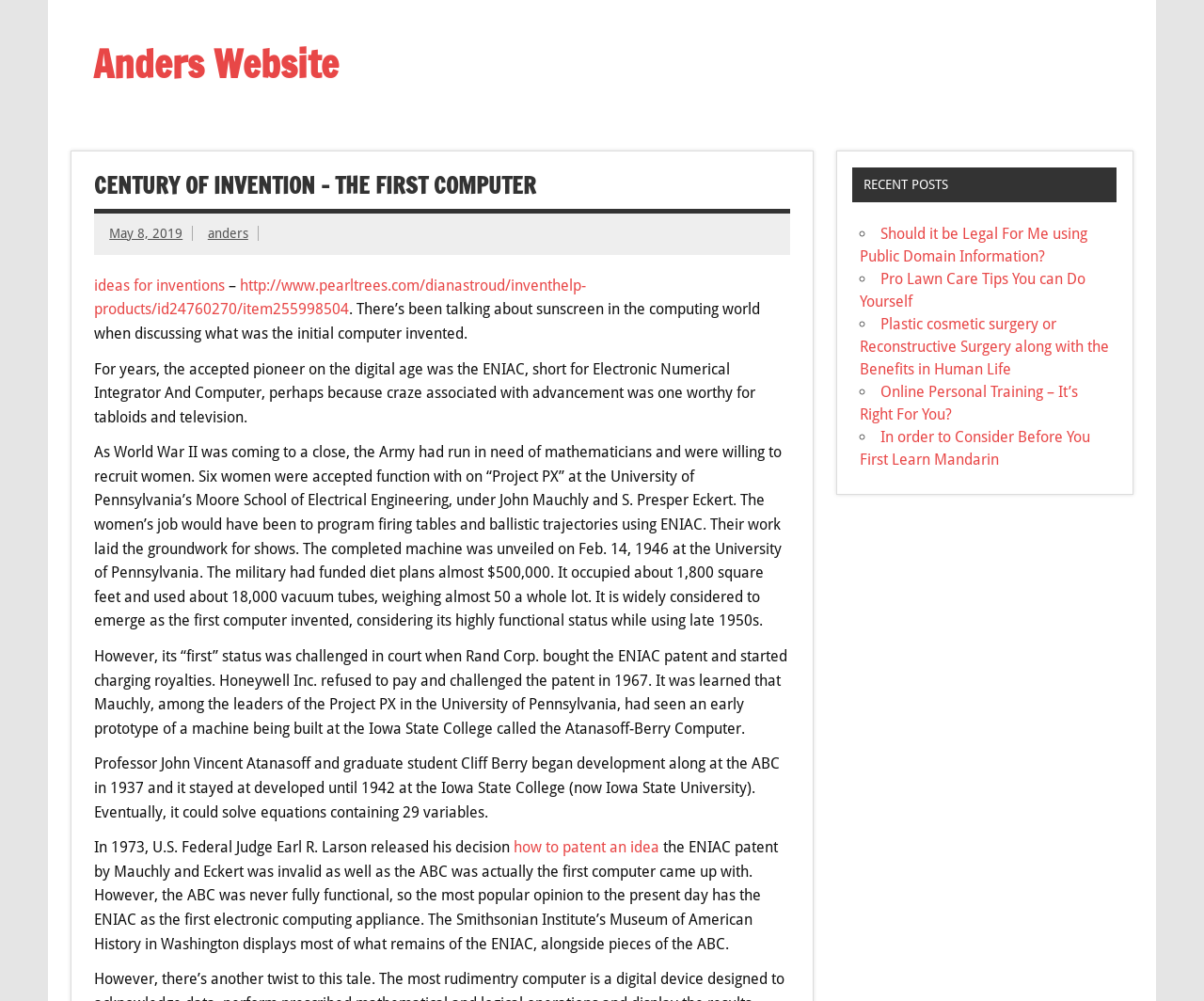Determine the bounding box coordinates for the element that should be clicked to follow this instruction: "Click on 'ideas for inventions'". The coordinates should be given as four float numbers between 0 and 1, in the format [left, top, right, bottom].

[0.078, 0.276, 0.187, 0.294]